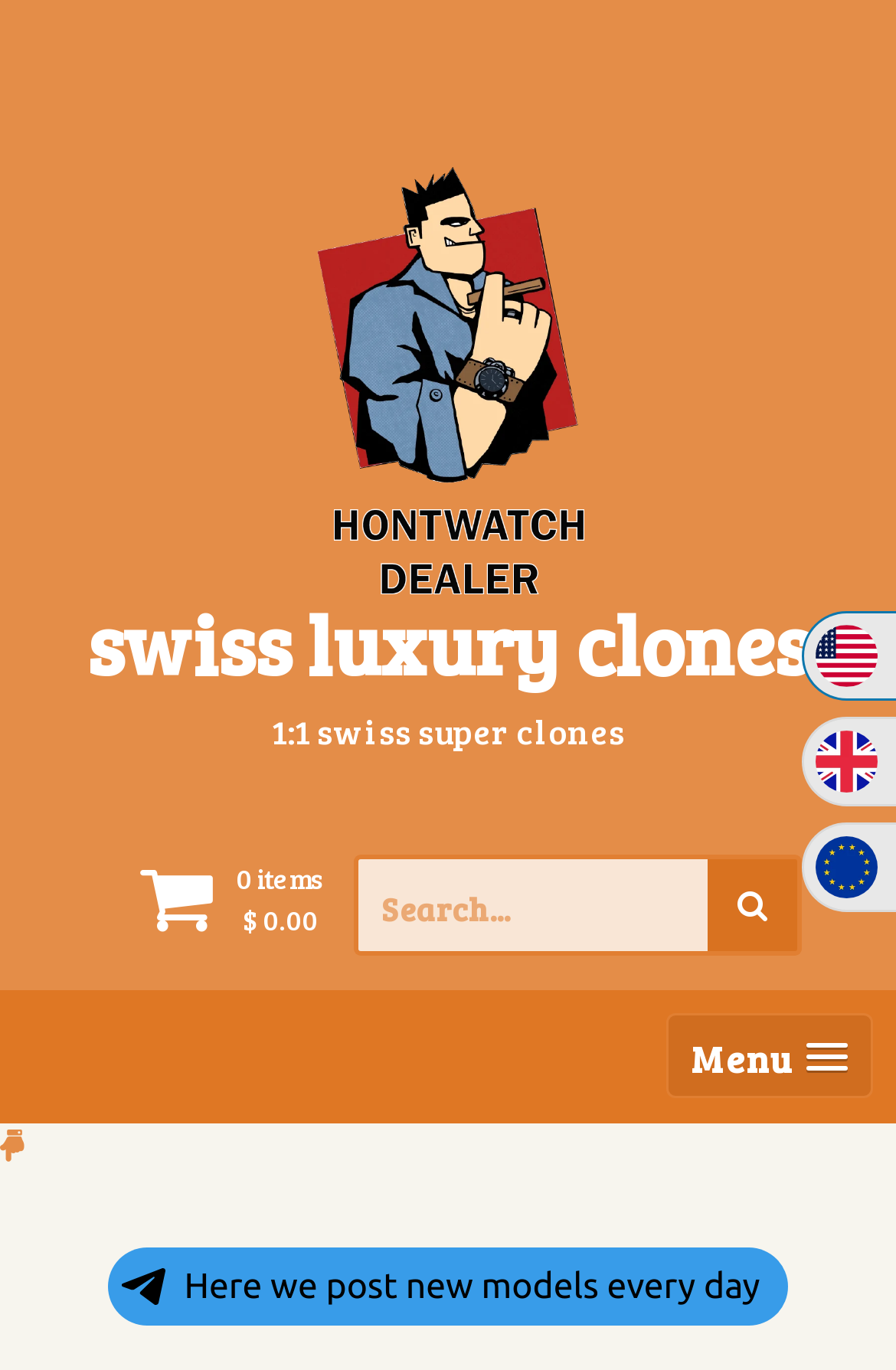What is the theme of this website?
Answer with a single word or short phrase according to what you see in the image.

Luxury watches